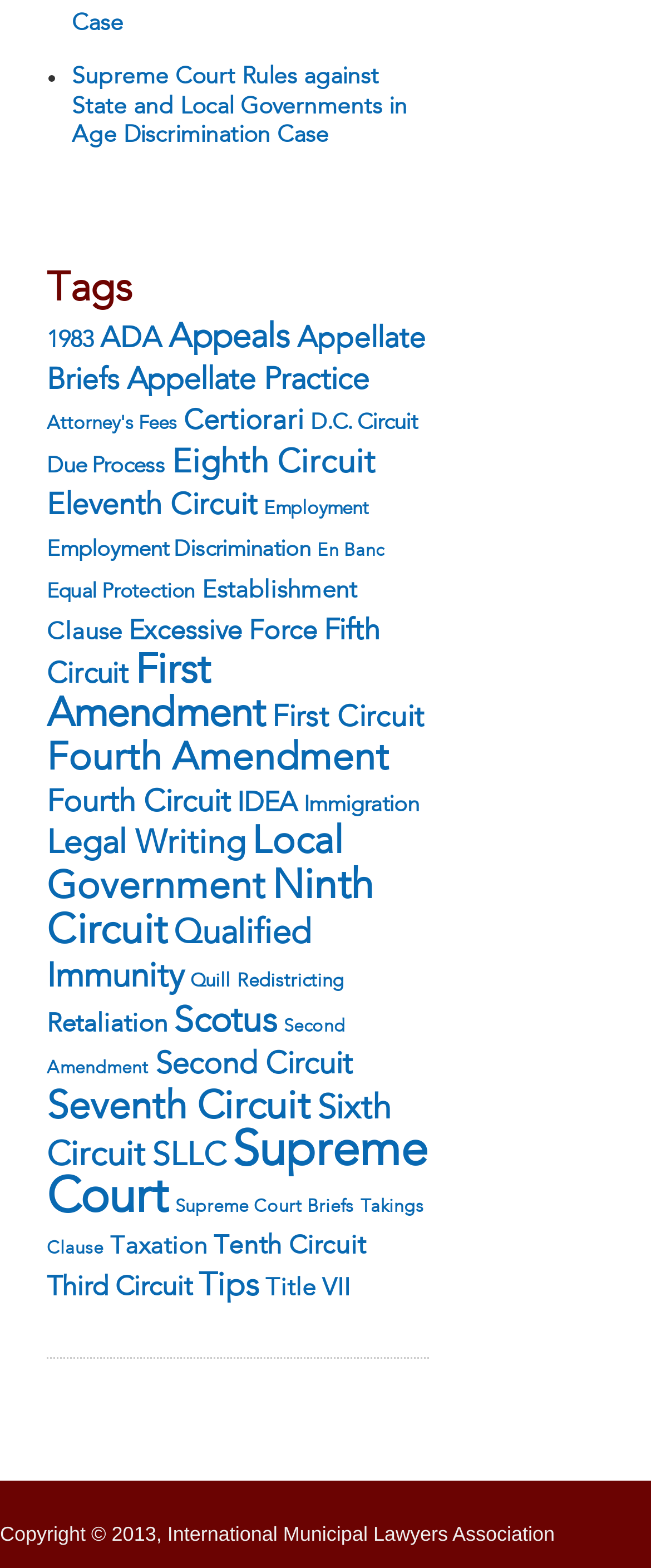How many items are related to employment?
Look at the image and answer the question with a single word or phrase.

19